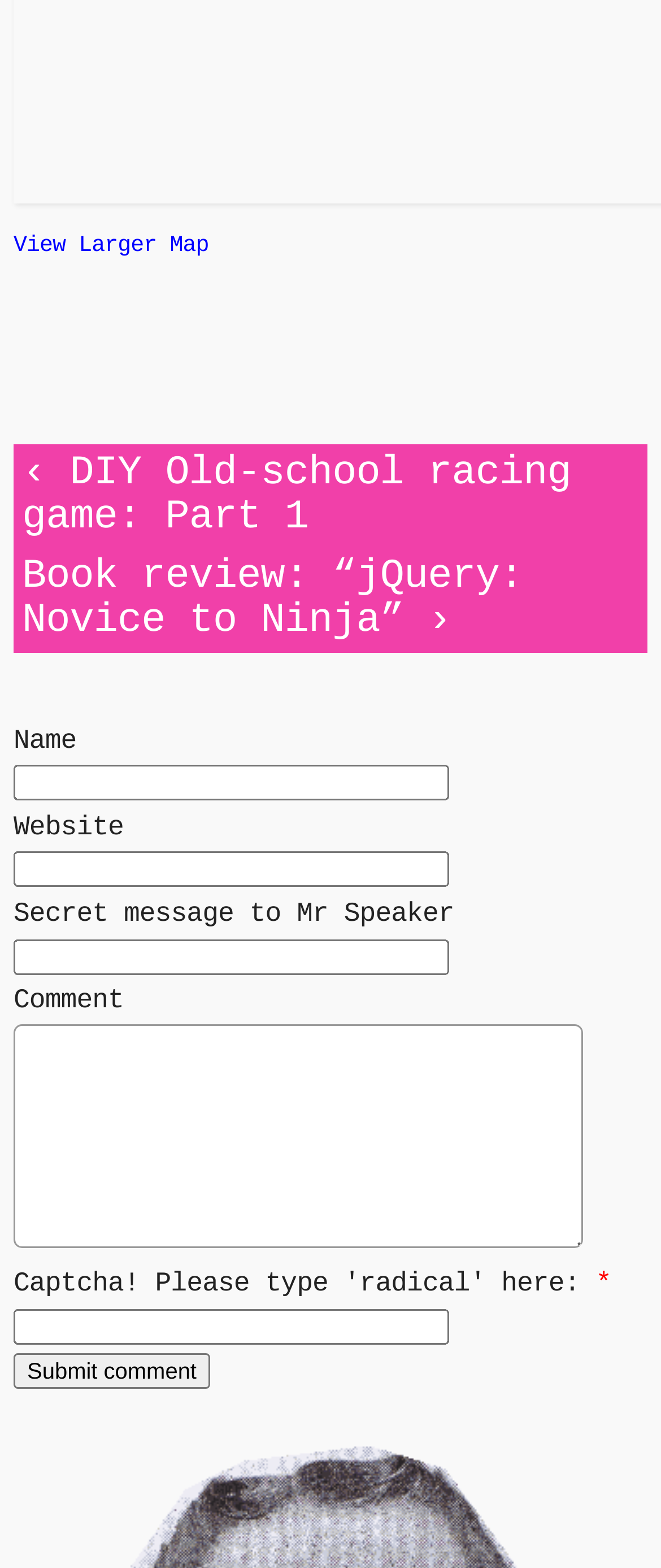Show me the bounding box coordinates of the clickable region to achieve the task as per the instruction: "Type your website".

[0.021, 0.543, 0.679, 0.566]